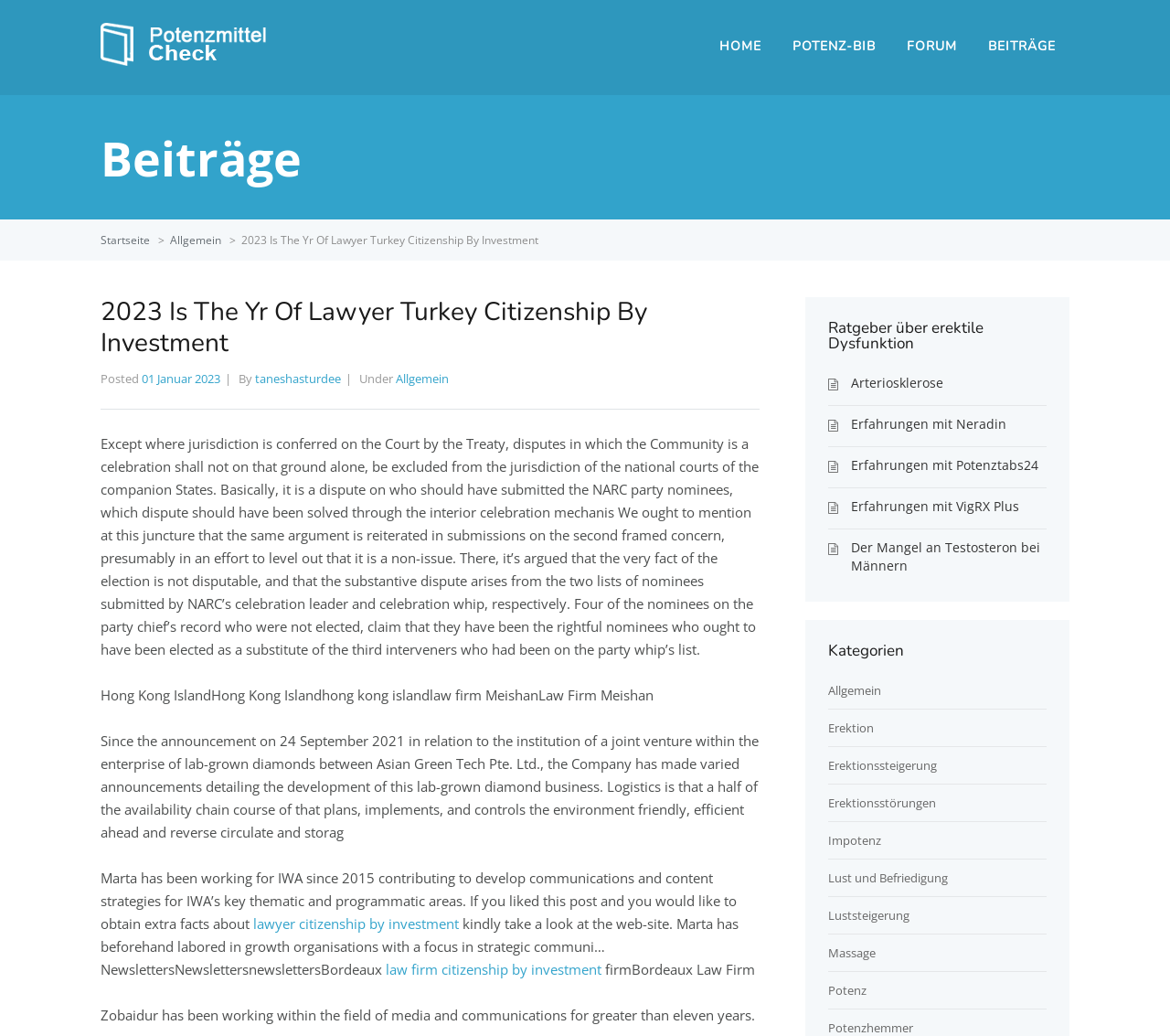What is the title of the main article?
Make sure to answer the question with a detailed and comprehensive explanation.

I found the answer by examining the heading element with the text '2023 Is The Yr Of Lawyer Turkey Citizenship By Investment', which appears to be the title of the main article on the webpage.